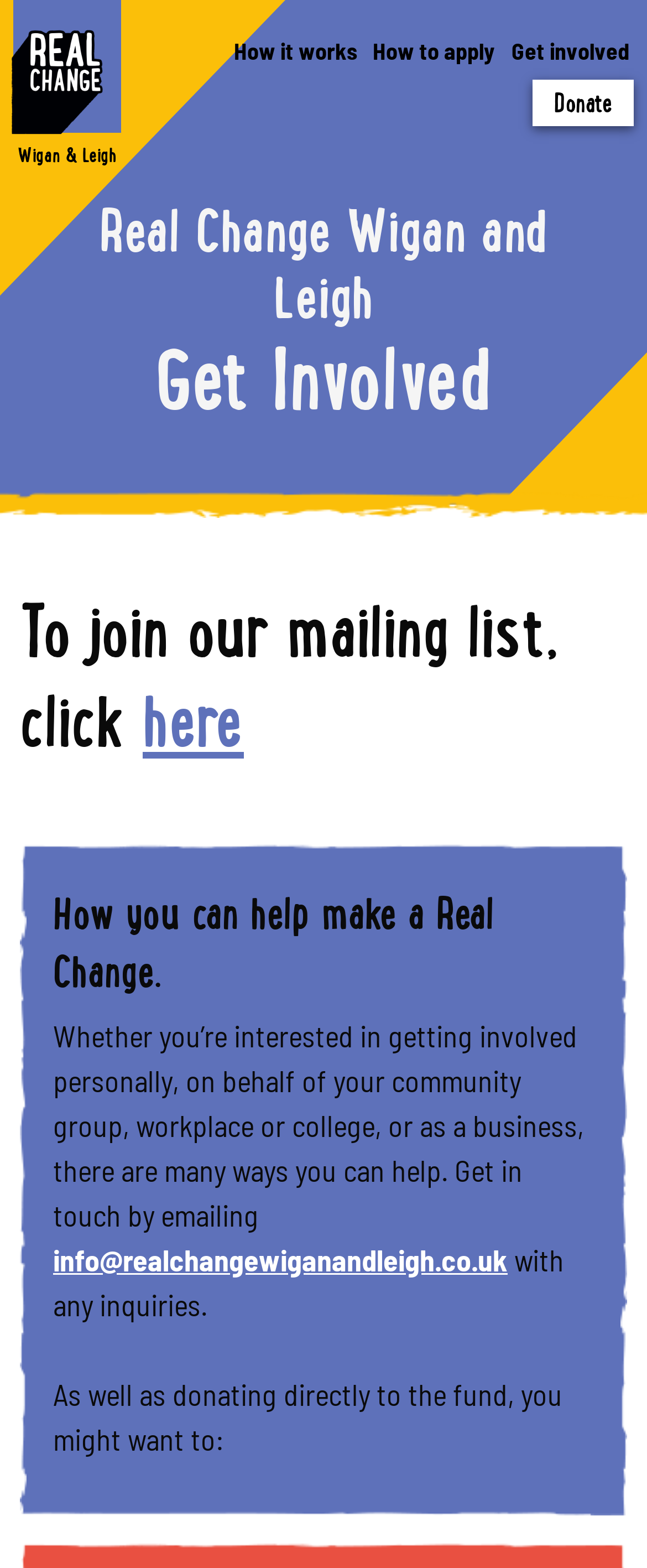Please provide a comprehensive answer to the question based on the screenshot: What is the purpose of the Real Change fund?

Although the meta description is not supposed to be used to generate questions, I can infer the purpose of the Real Change fund by understanding the context of the webpage. The webpage is about getting involved with Real Change, and the meta description provides a brief overview of what the fund does.